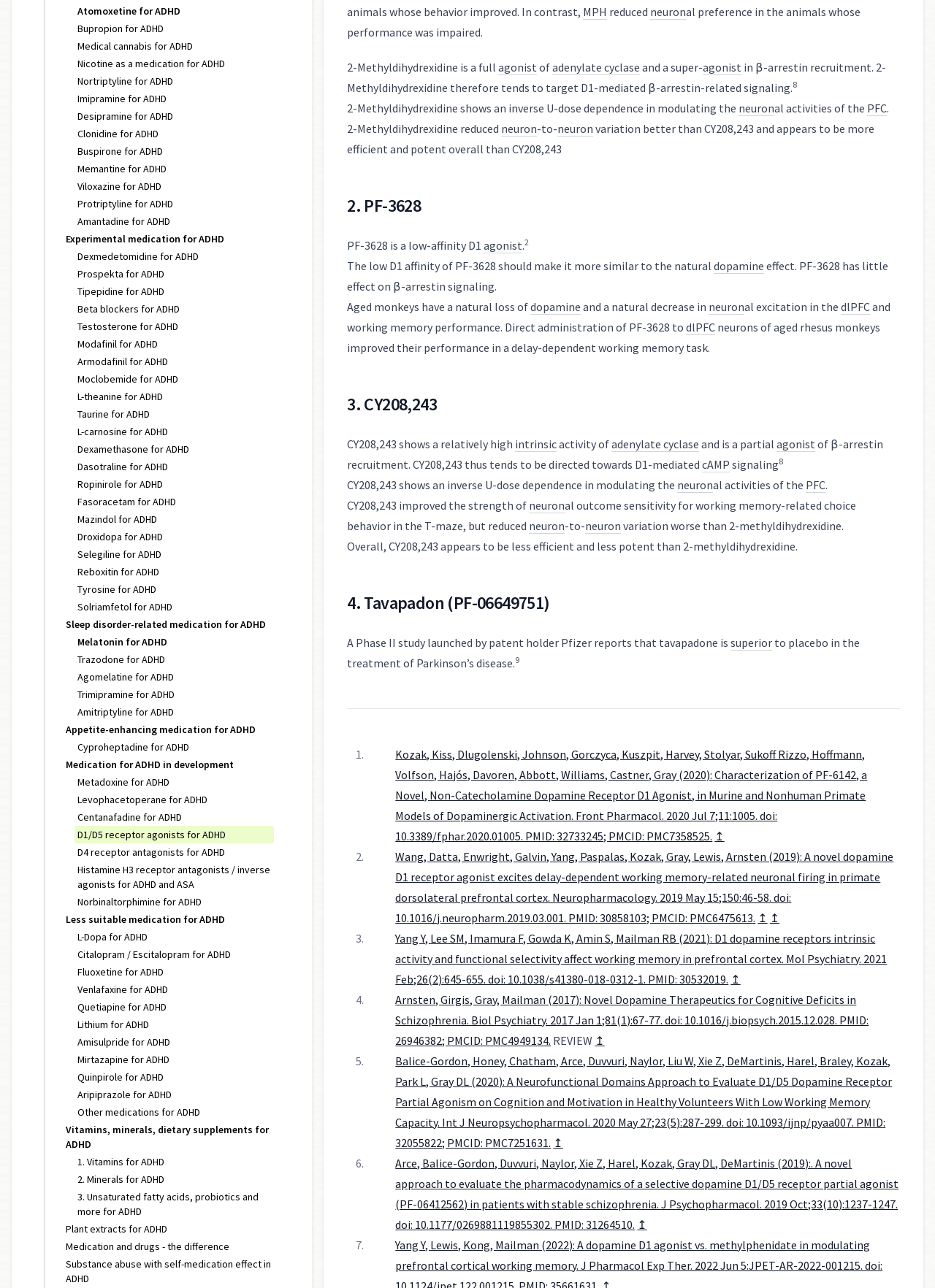Is there a section about vitamins and minerals for ADHD?
Give a single word or phrase as your answer by examining the image.

Yes